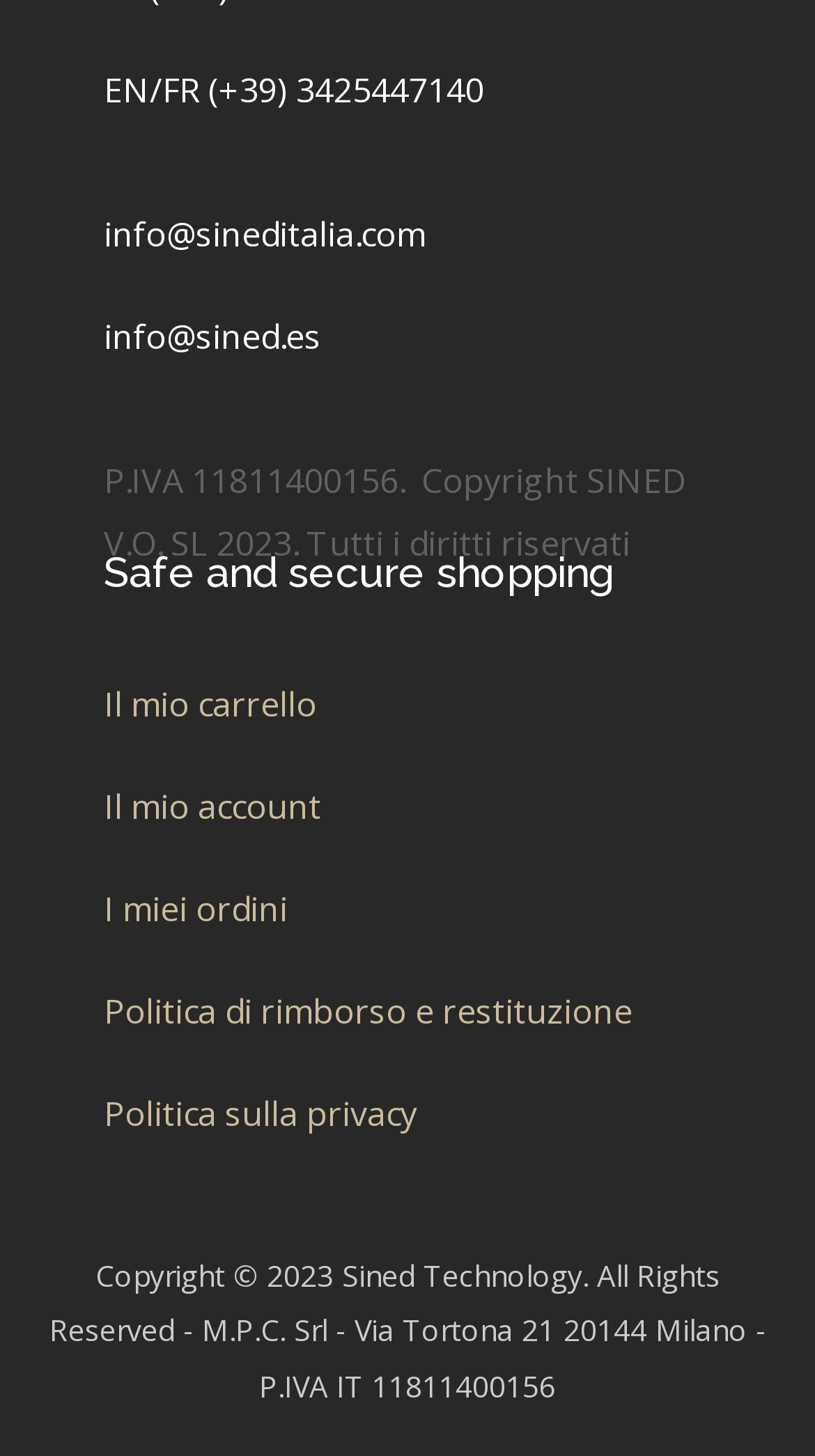Carefully examine the image and provide an in-depth answer to the question: What is the name of the company that owns the copyright?

I found the name of the company that owns the copyright by examining the static text elements at the bottom of the webpage, where it says 'Copyright SINED V.O. SL 2023. Tutti i diritti riservati'.